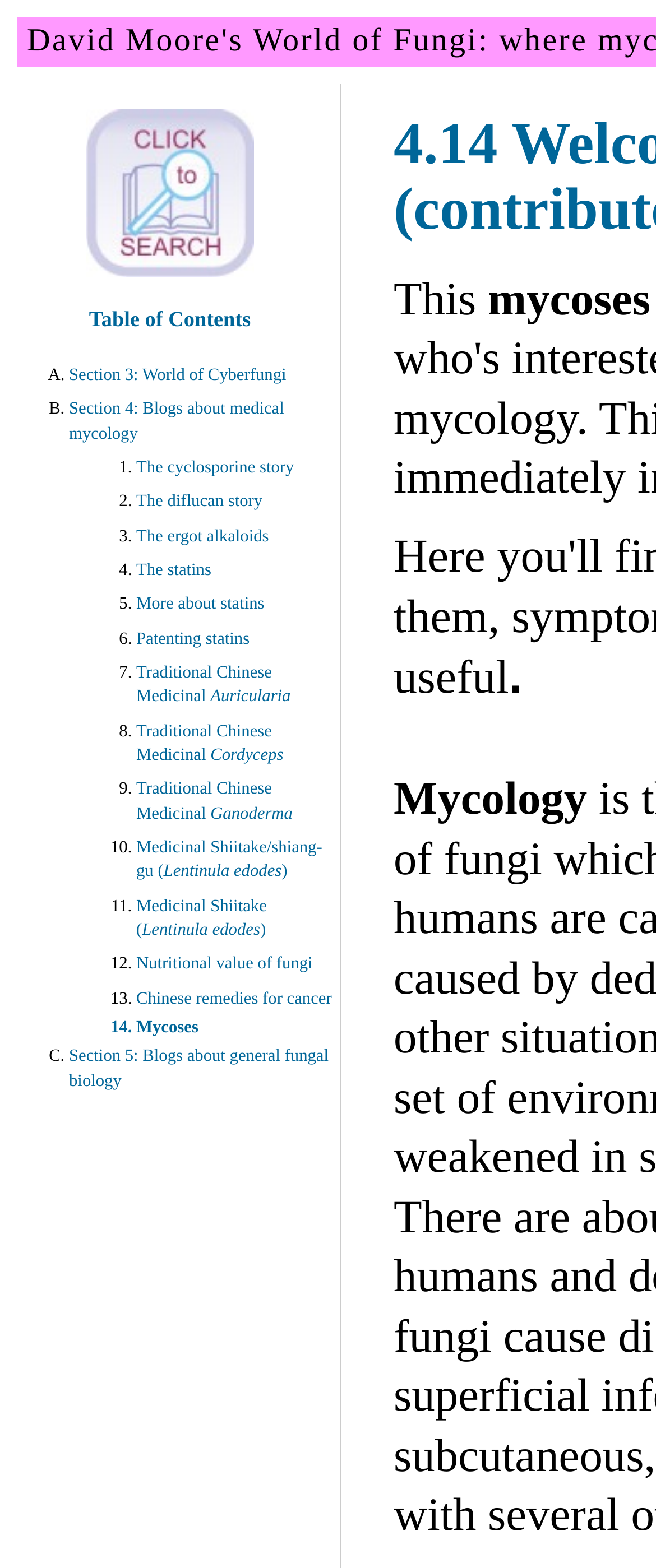Please find the bounding box coordinates of the element that needs to be clicked to perform the following instruction: "Go to Section 3: World of Cyberfungi". The bounding box coordinates should be four float numbers between 0 and 1, represented as [left, top, right, bottom].

[0.105, 0.229, 0.515, 0.251]